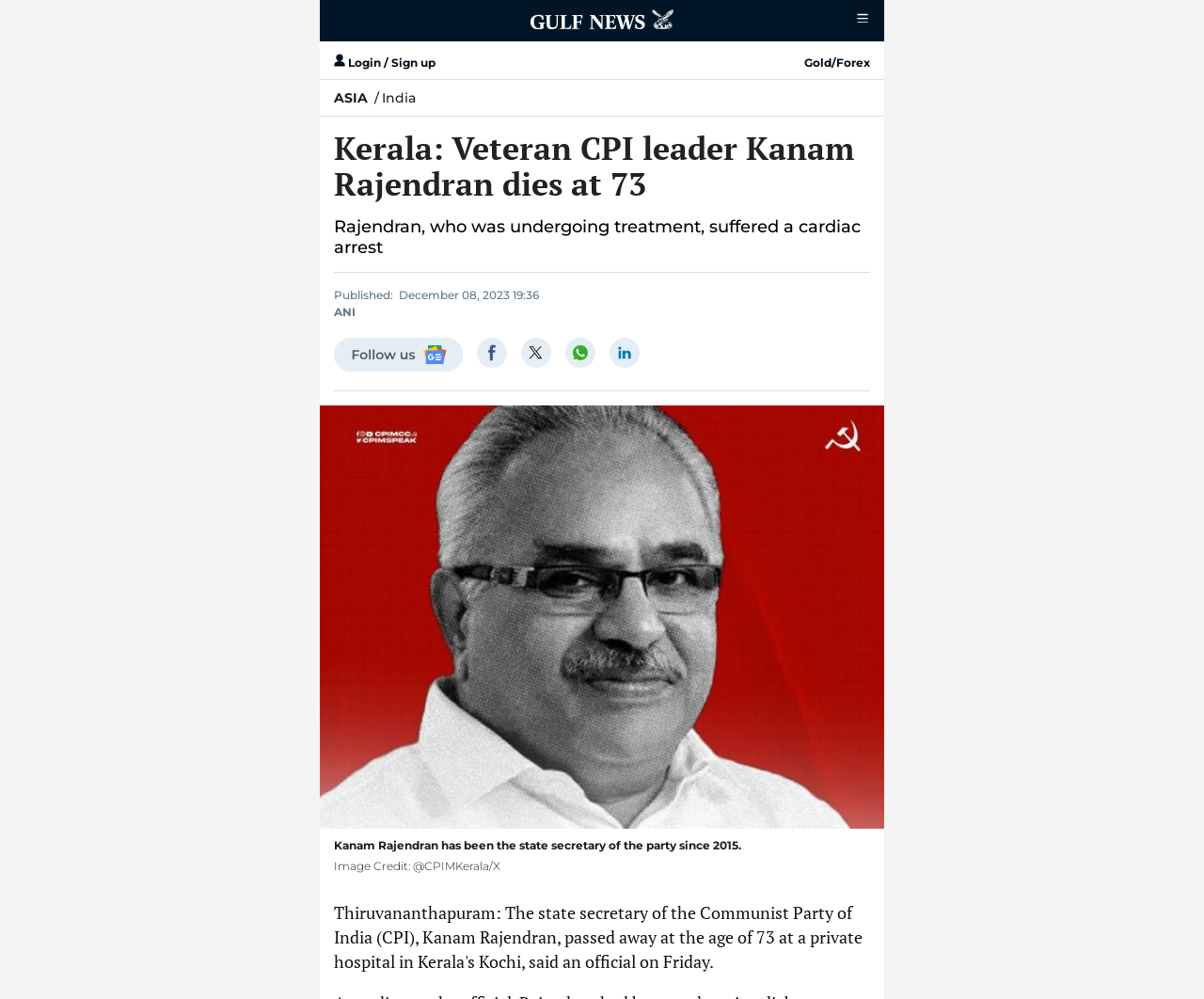Please answer the following query using a single word or phrase: 
What is the name of the deceased CPI leader?

Kanam Rajendran